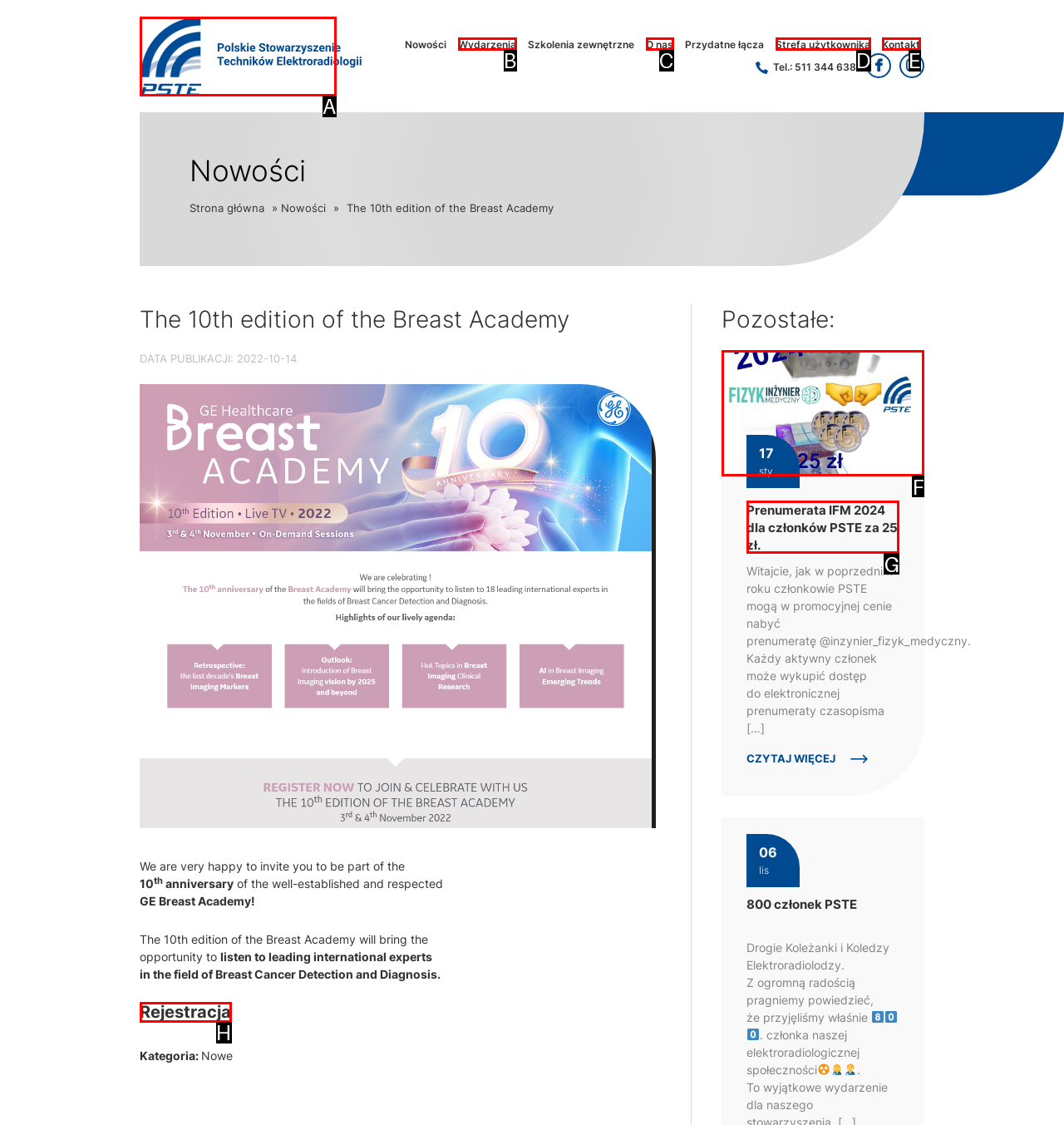Choose the option that aligns with the description: O nas
Respond with the letter of the chosen option directly.

C